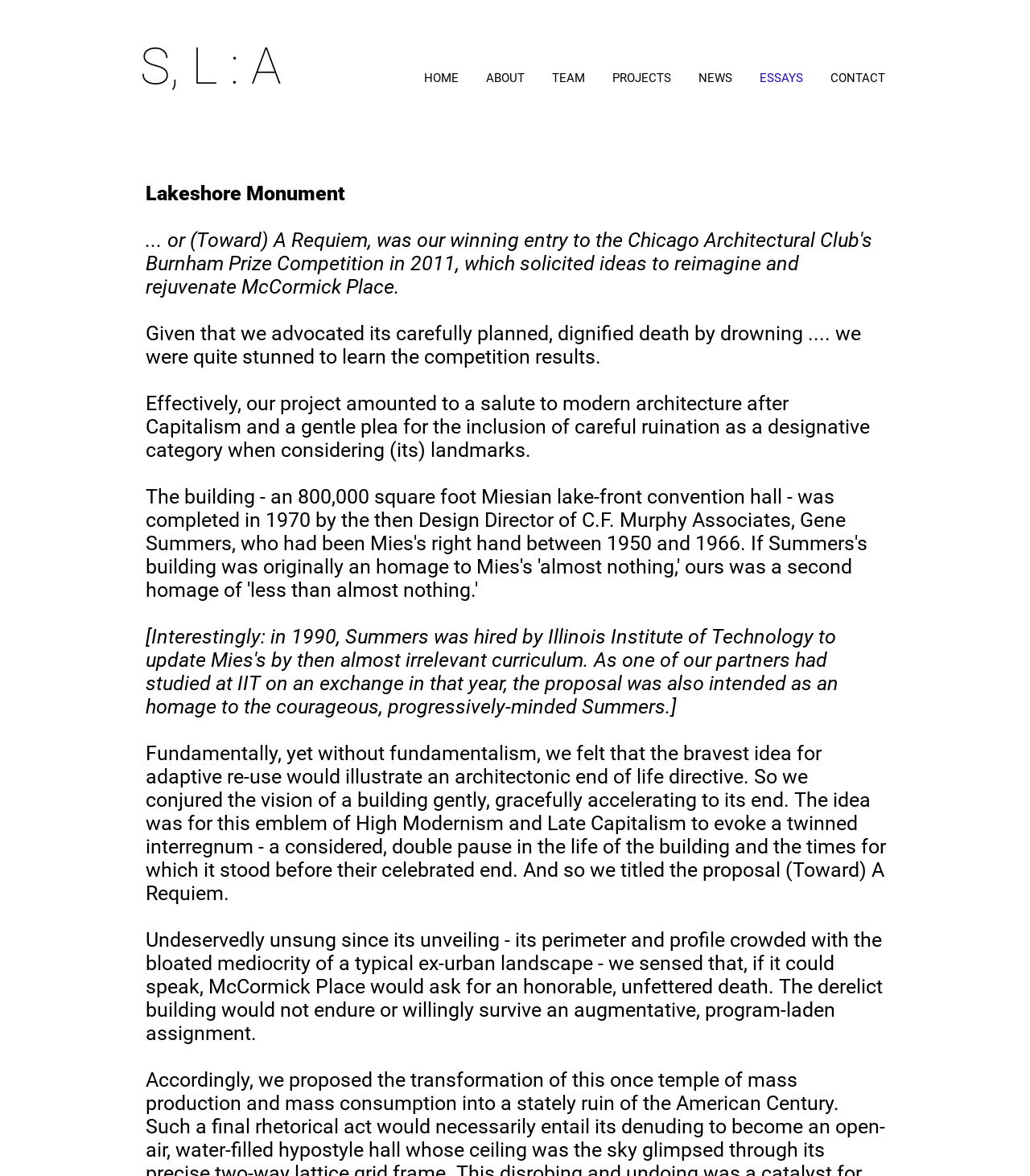What is the theme of the project mentioned?
Give a single word or phrase as your answer by examining the image.

Modern architecture and capitalism